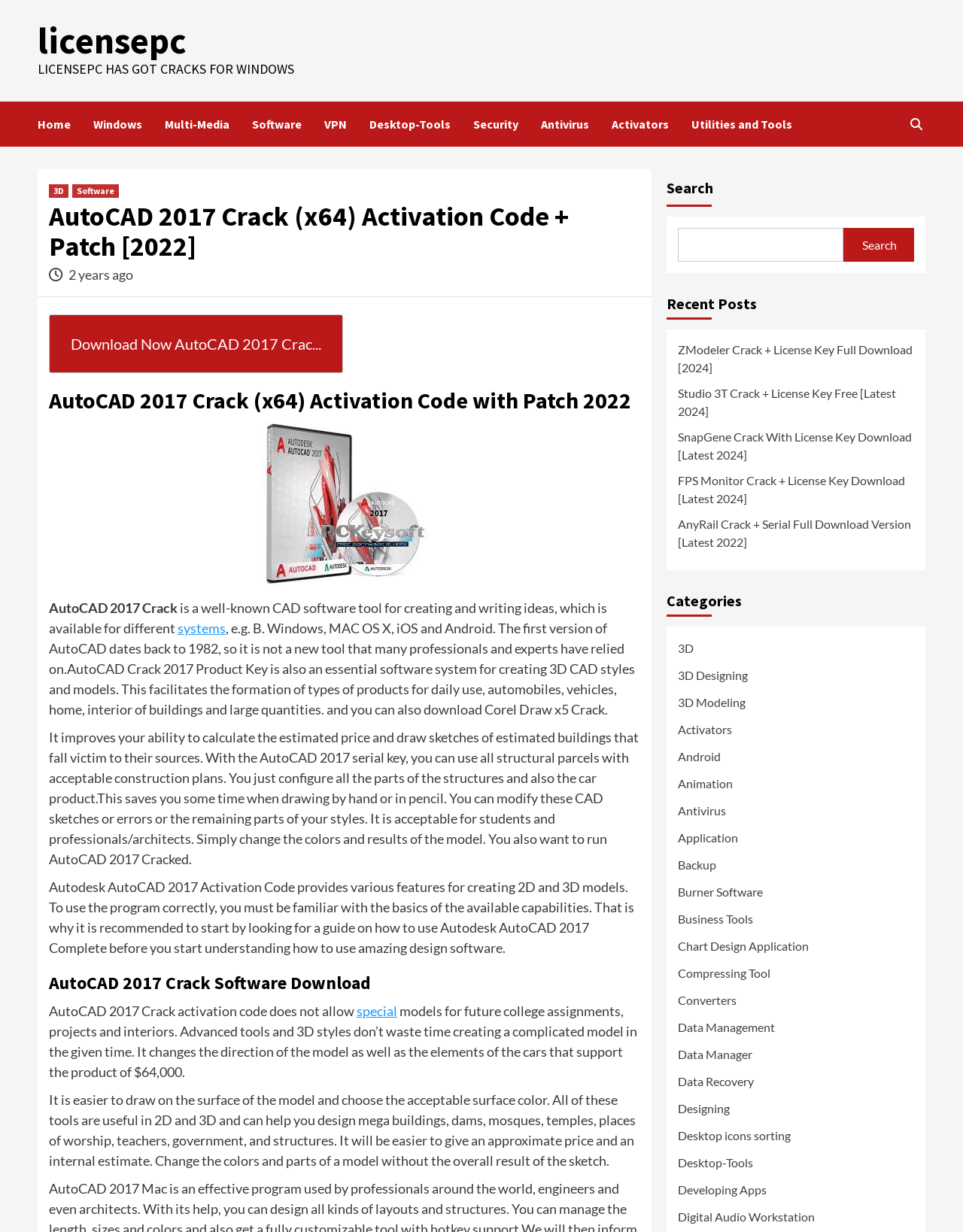What is the benefit of using AutoCAD 2017 Crack?
Based on the content of the image, thoroughly explain and answer the question.

According to the webpage content, specifically the StaticText 'It saves you some time when drawing by hand or in pencil.', I can infer that one of the benefits of using AutoCAD 2017 Crack is that it saves time.